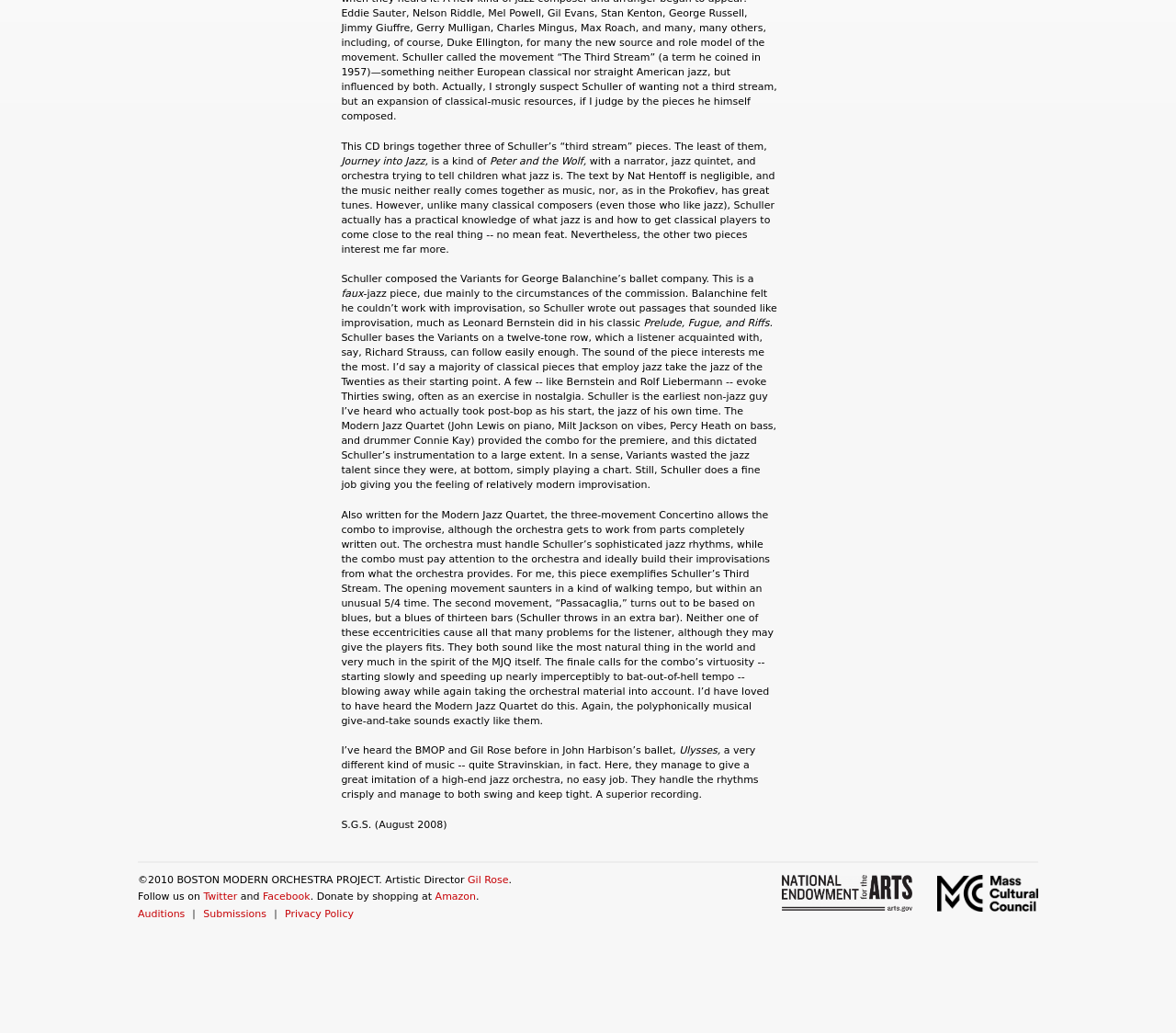Given the webpage screenshot and the description, determine the bounding box coordinates (top-left x, top-left y, bottom-right x, bottom-right y) that define the location of the UI element matching this description: Gil Rose

[0.398, 0.846, 0.432, 0.858]